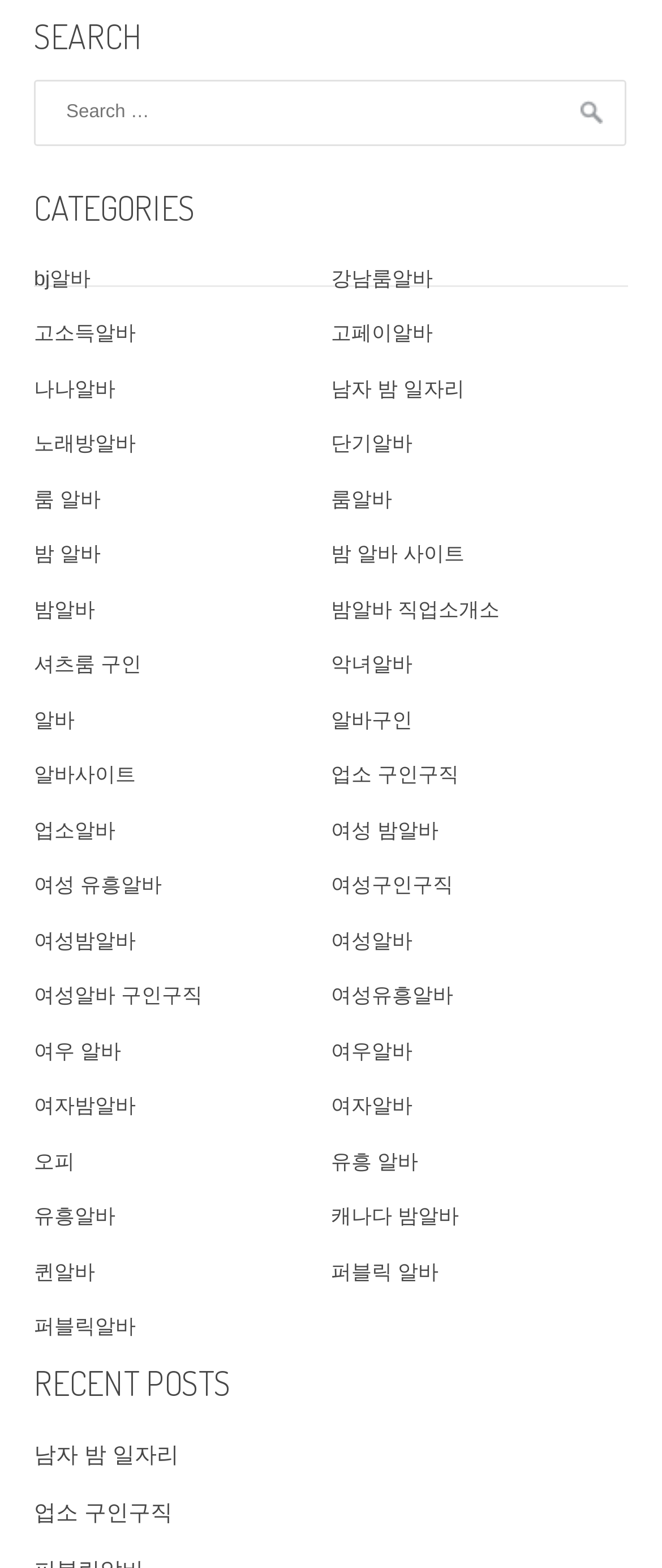Determine the bounding box coordinates for the UI element with the following description: "Judy Ferguson's Outpost". The coordinates should be four float numbers between 0 and 1, represented as [left, top, right, bottom].

None